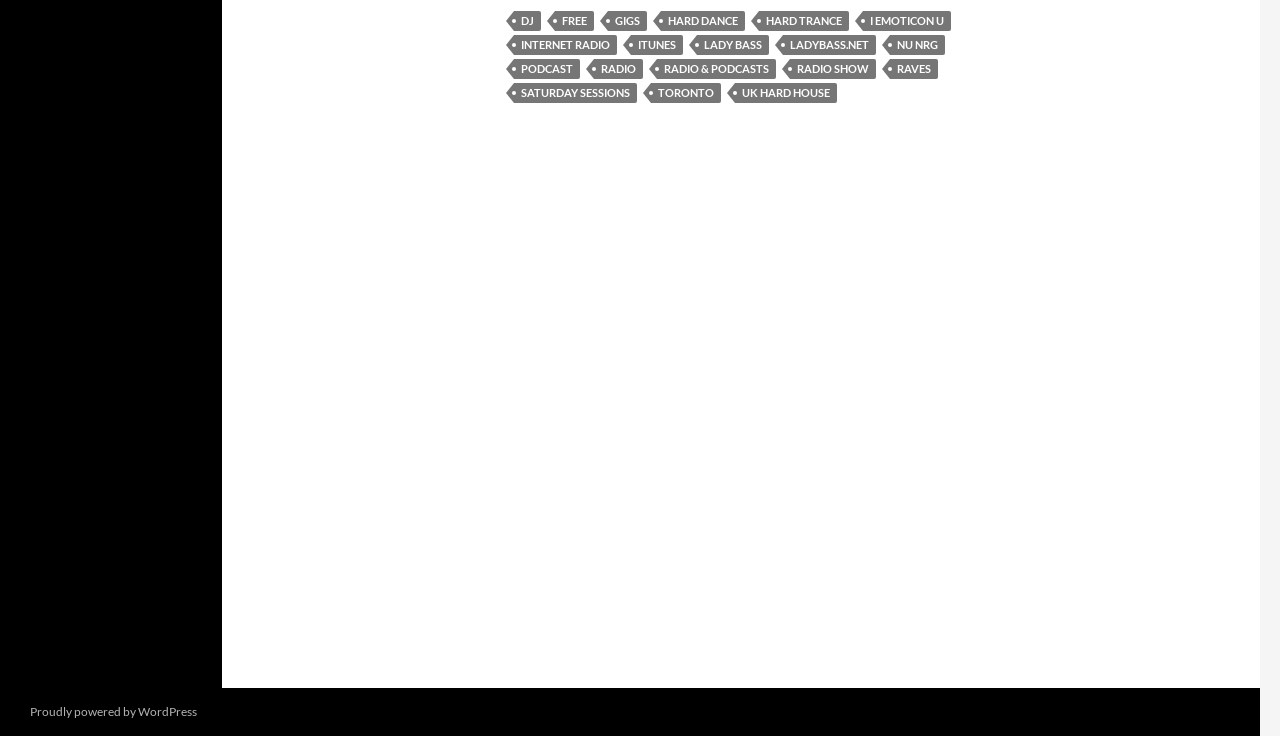From the element description: "itunes", extract the bounding box coordinates of the UI element. The coordinates should be expressed as four float numbers between 0 and 1, in the order [left, top, right, bottom].

[0.493, 0.048, 0.534, 0.075]